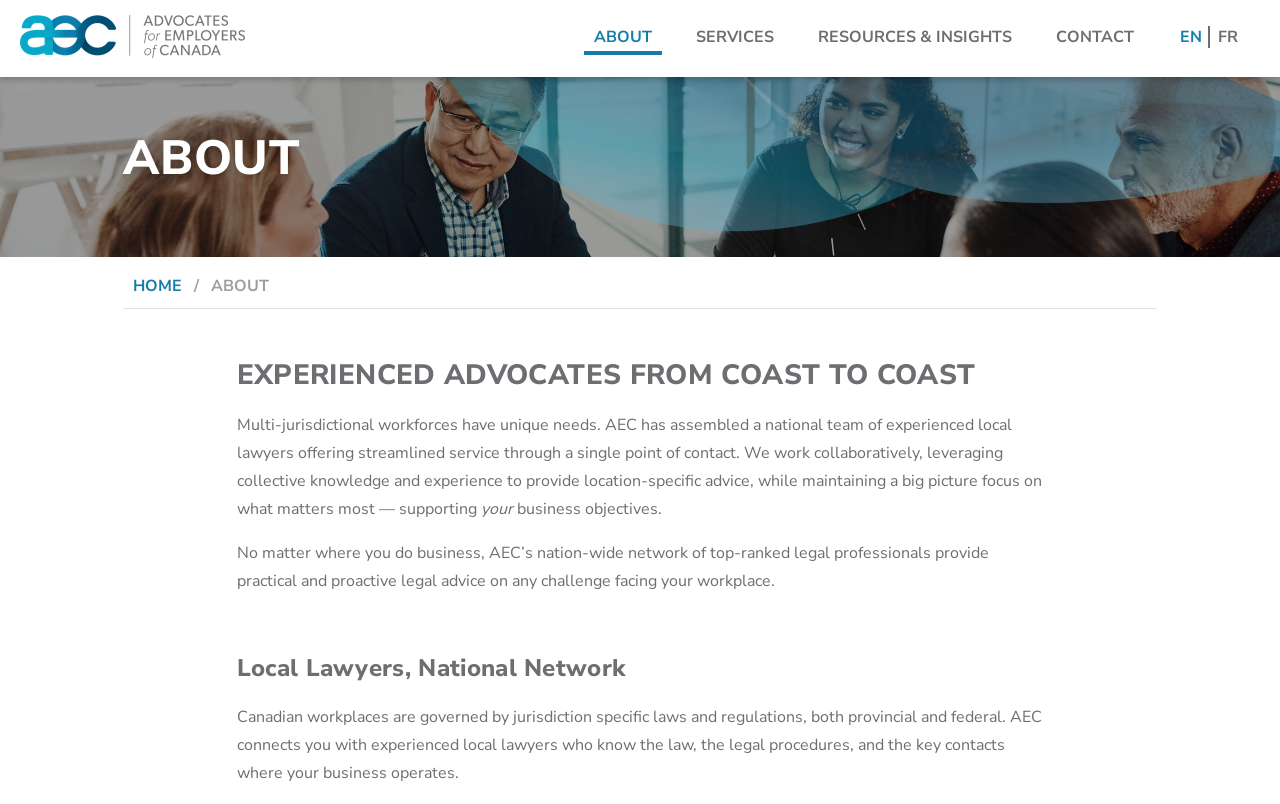How many main navigation links are there? From the image, respond with a single word or brief phrase.

5